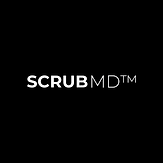Offer a detailed explanation of the image's components.

The image features the logo of Scrub MD, prominently displayed in a clean and modern typographic style. The logo reads "SCRUBMD™" in bold, white letters against a solid black background, emphasizing a contemporary and professional aesthetic. This branding is likely representative of a company focused on dermatological products or skincare solutions, suggesting a commitment to quality and innovation in personal care. The use of "TM" indicates that the name is trademarked, highlighting the brand's importance and uniqueness in the market. Overall, the logo effectively conveys a sense of trust and professionalism in the skincare industry.